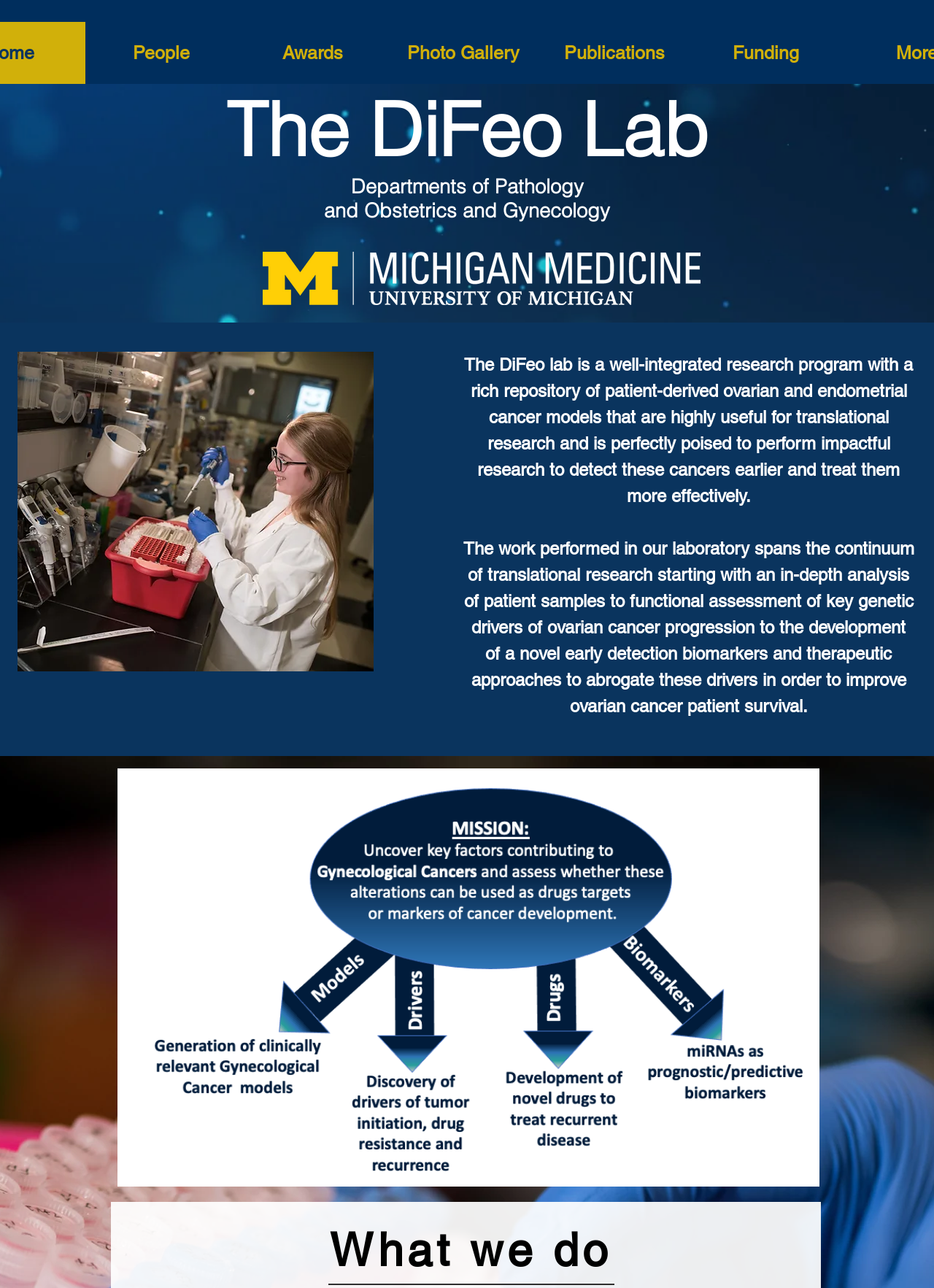Find the bounding box coordinates for the element that must be clicked to complete the instruction: "Go to the 'Publications' page". The coordinates should be four float numbers between 0 and 1, indicated as [left, top, right, bottom].

[0.577, 0.017, 0.738, 0.065]